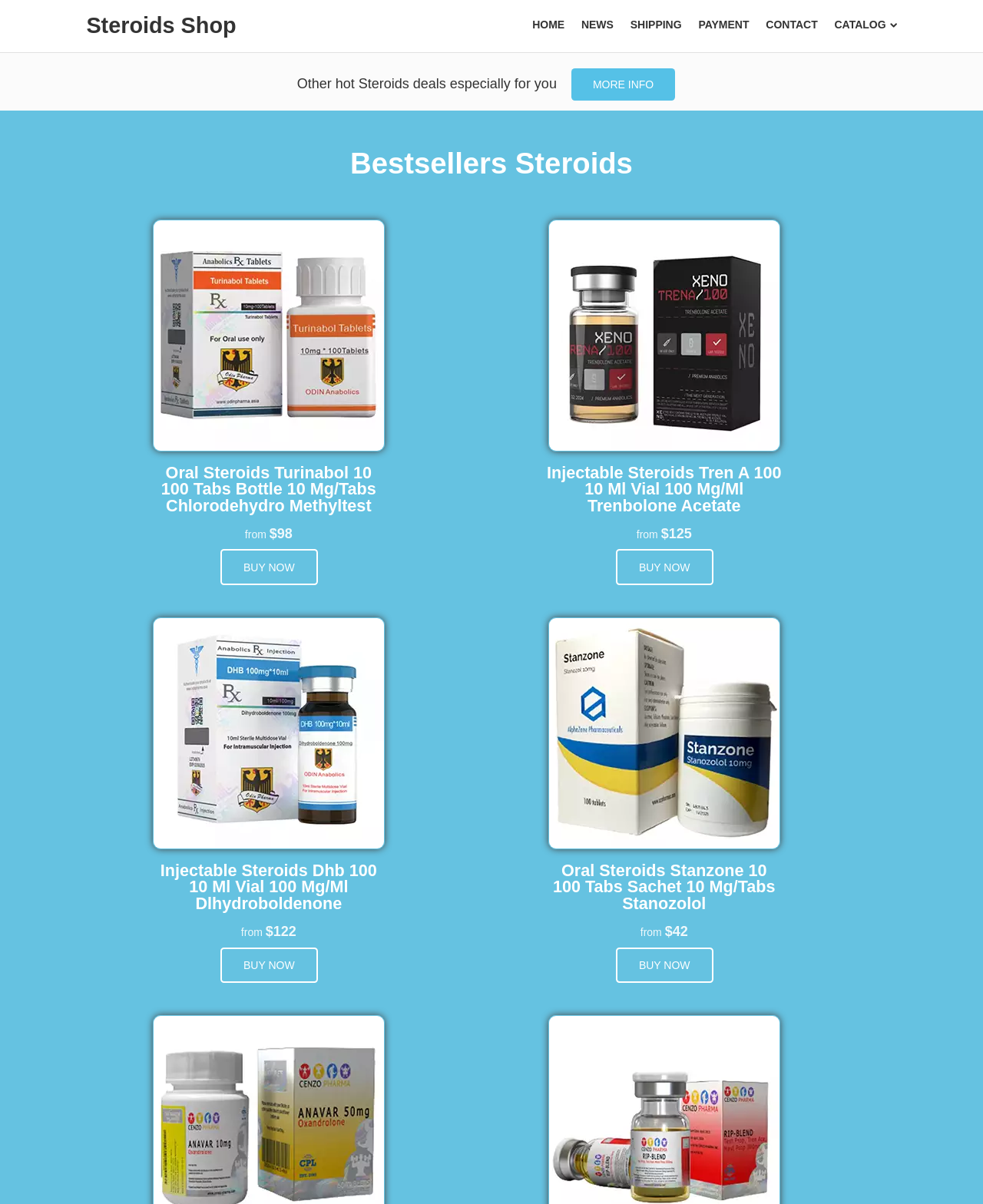Indicate the bounding box coordinates of the element that needs to be clicked to satisfy the following instruction: "Check details of Oral Steroids Stanzone 10". The coordinates should be four float numbers between 0 and 1, i.e., [left, top, right, bottom].

[0.558, 0.513, 0.794, 0.705]